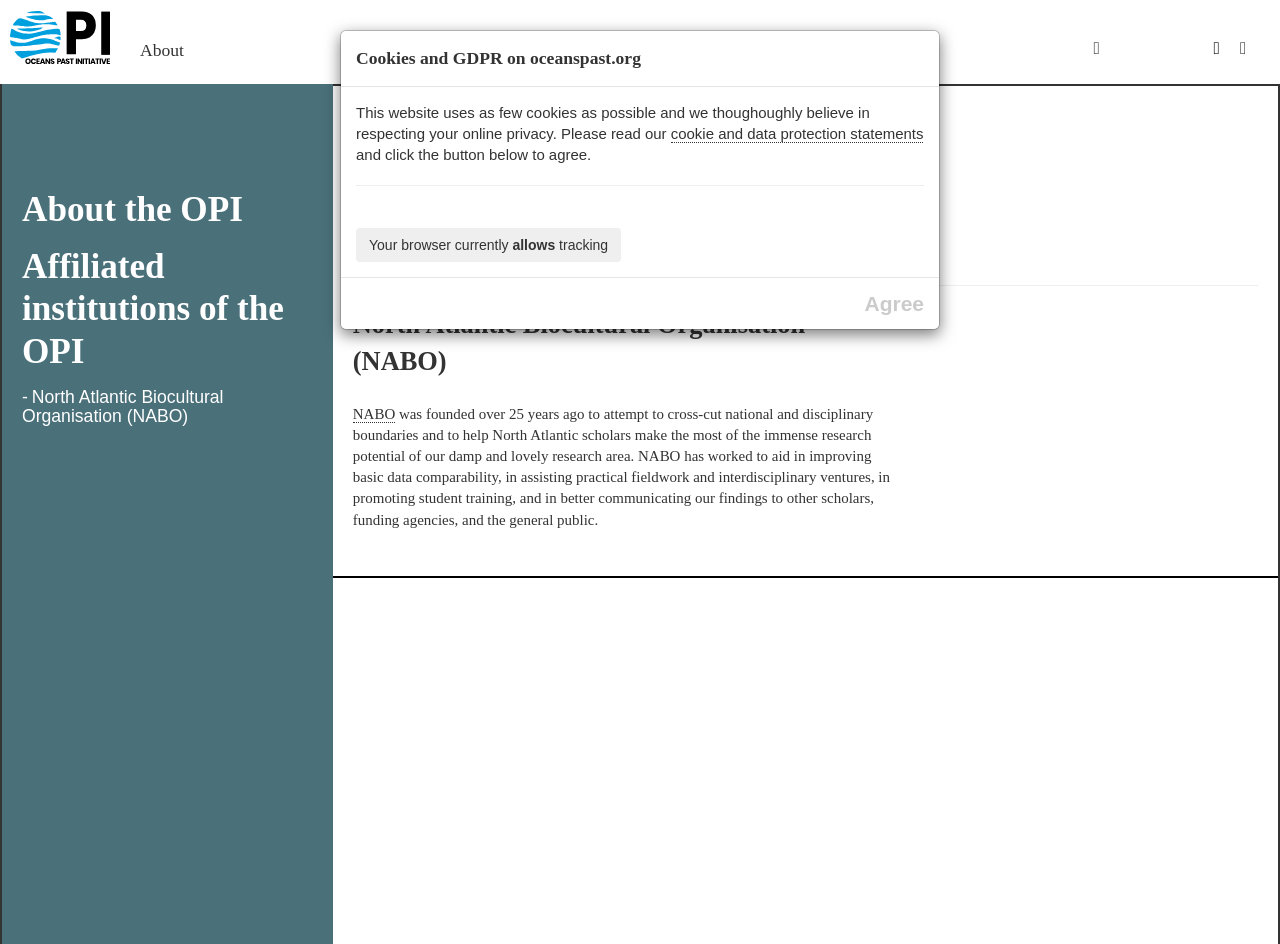Give a comprehensive overview of the webpage, including key elements.

The webpage is about the Oceans Past Initiative (OPI), a global research network for marine historical research. At the top left corner, there is the OPI logo, which is an image linked to the OPI website. Below the logo, there are several links to different sections of the website, including "About", "Join the OPI", "OPI Constitution", and others.

To the right of these links, there are three columns of links. The first column includes links to projects, such as "NorFish", "CONCHA", and "ICES WGHIST". The second column includes links to resources, such as "Publications", "HMAP data", and "OBIS". The third column includes links to news and events, such as "Oceans Past X Conference", "Conferences", and "Current newsletter".

Below these columns, there is a section about affiliated institutions of the OPI. This section includes a heading, a paragraph of text, and a link to "North Atlantic Biocultural Organisation (NABO)". The paragraph explains that the OPI is a non-profit organization and provides information on how institutions can join. The link to NABO is accompanied by a heading and a paragraph of text that describes the organization.

To the right of this section, there is a section about cookies and GDPR on the OPI website. This section includes a heading, a paragraph of text, and a link to the cookie and data protection statements. The paragraph explains the website's policy on cookies and data protection.

At the bottom of the page, there are several buttons, including "Your browser currently allows tracking" and "Agree", which are related to the website's cookie policy. There are also links to social media, such as Twitter, and a login button.